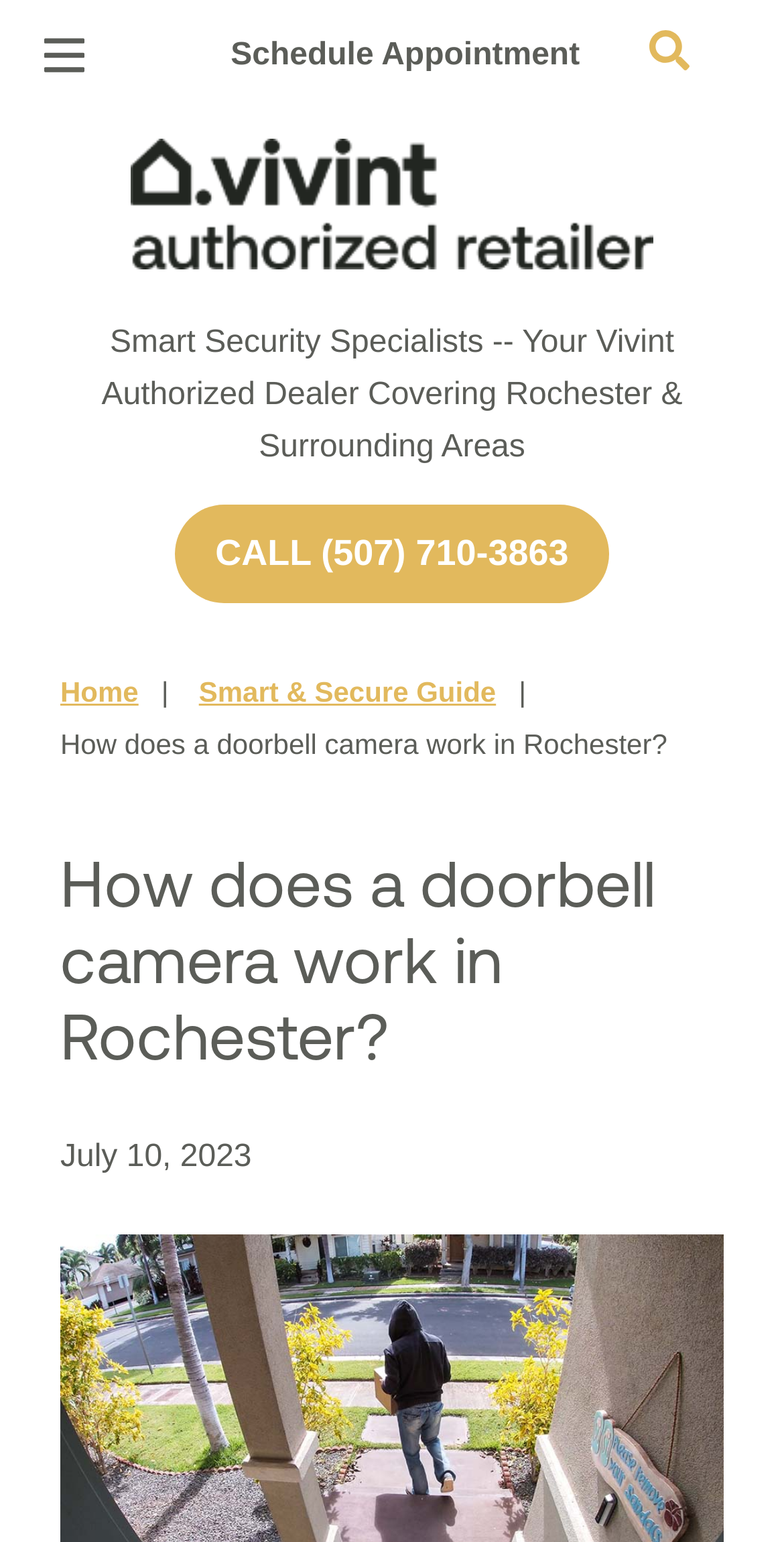Specify the bounding box coordinates of the element's region that should be clicked to achieve the following instruction: "Schedule an appointment". The bounding box coordinates consist of four float numbers between 0 and 1, in the format [left, top, right, bottom].

[0.269, 0.007, 0.765, 0.063]